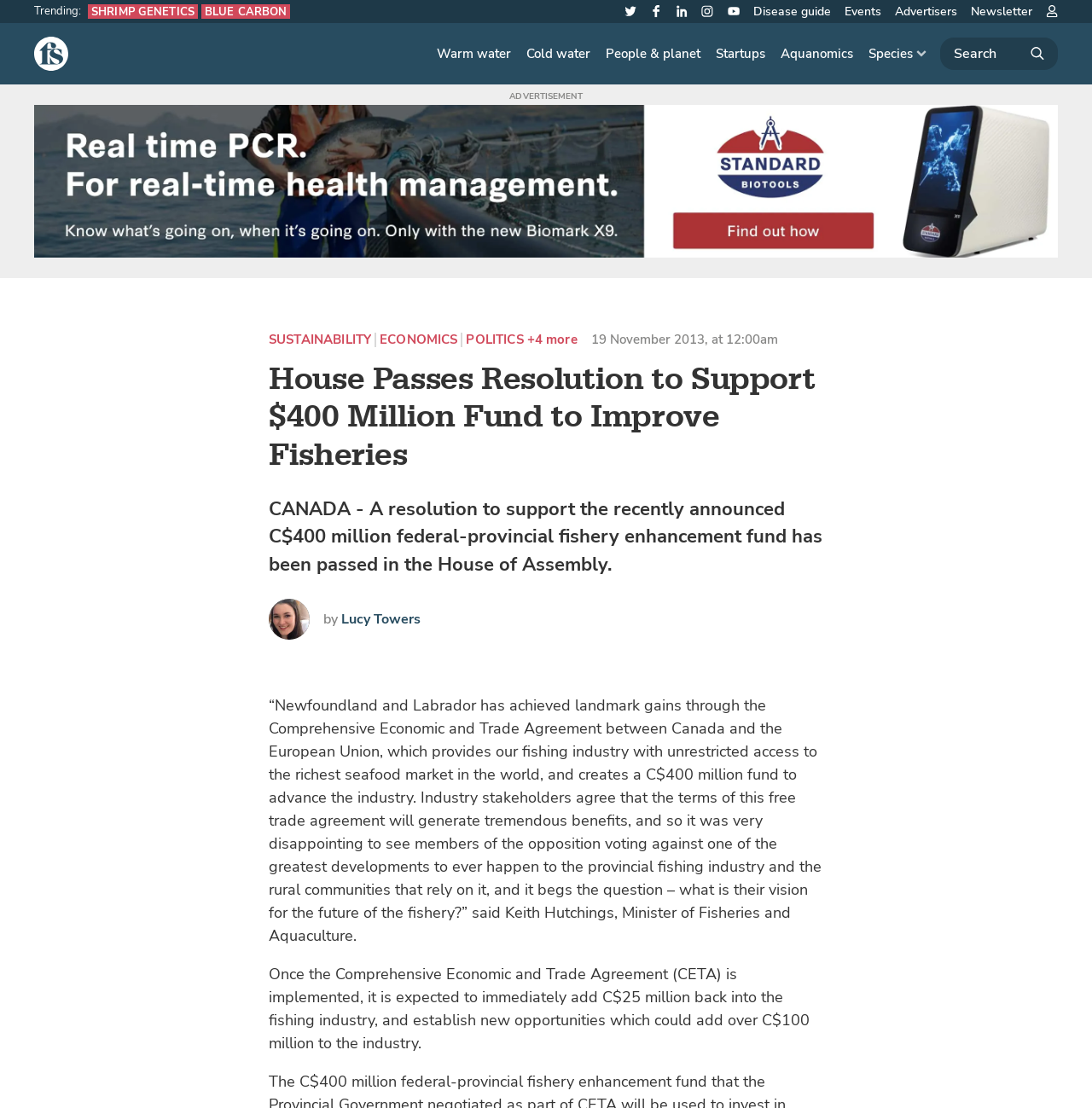Find the bounding box coordinates for the area that must be clicked to perform this action: "Visit the Twitter page".

[0.569, 0.003, 0.586, 0.017]